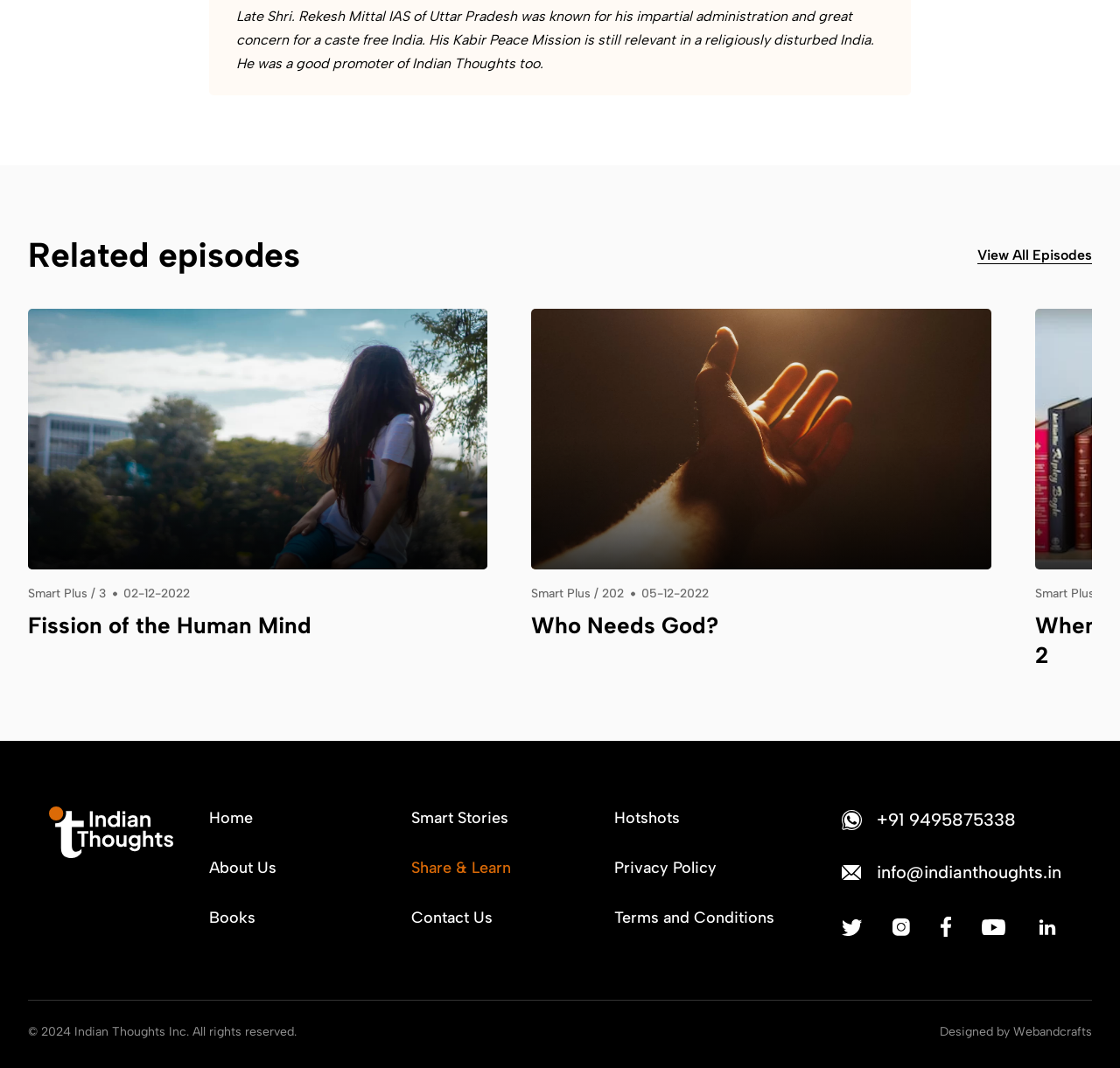Please identify the bounding box coordinates of the area that needs to be clicked to fulfill the following instruction: "Learn about Indian Thoughts."

[0.044, 0.755, 0.154, 0.804]